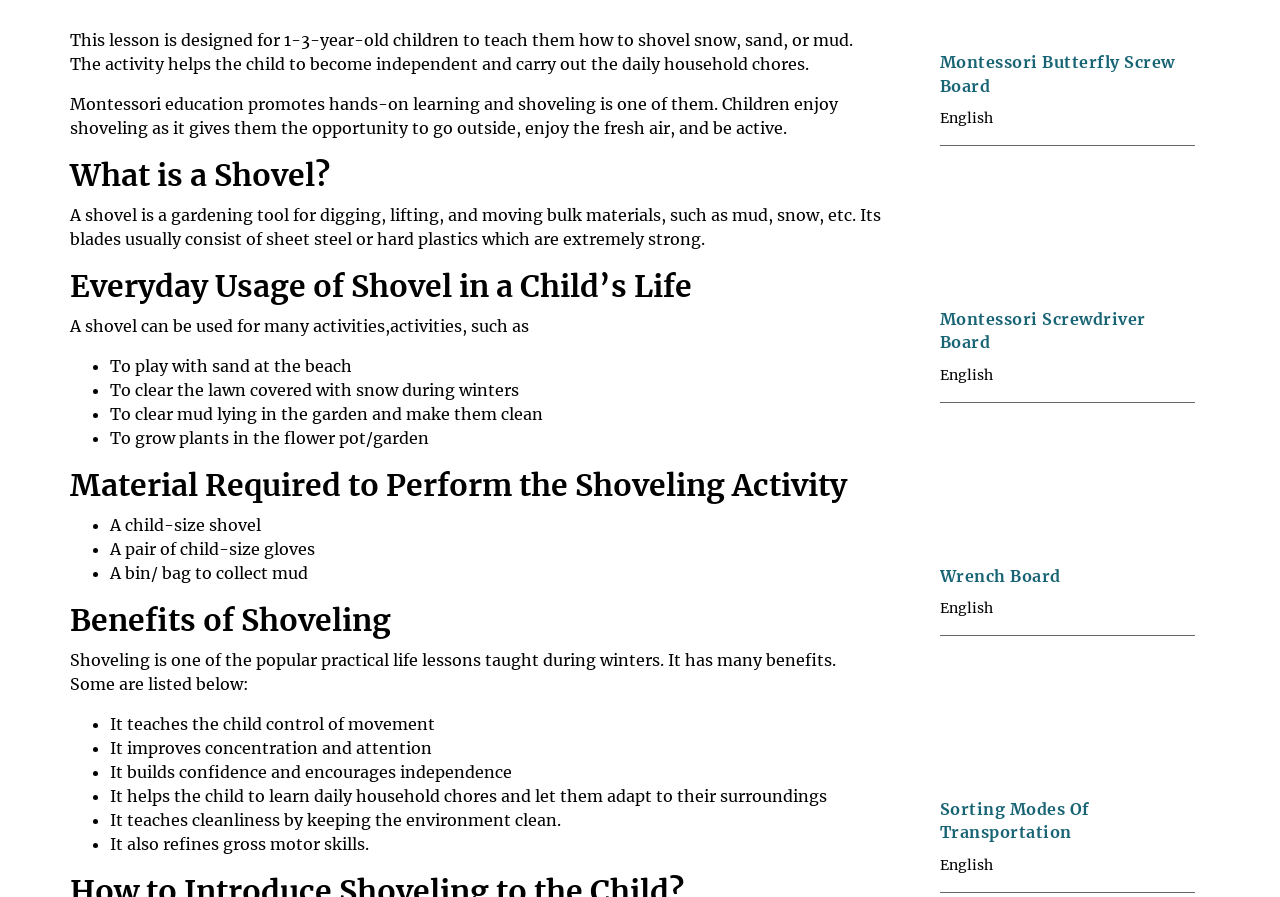Please find the bounding box coordinates (top-left x, top-left y, bottom-right x, bottom-right y) in the screenshot for the UI element described as follows: Sorting Modes of Transportation

[0.734, 0.891, 0.851, 0.95]